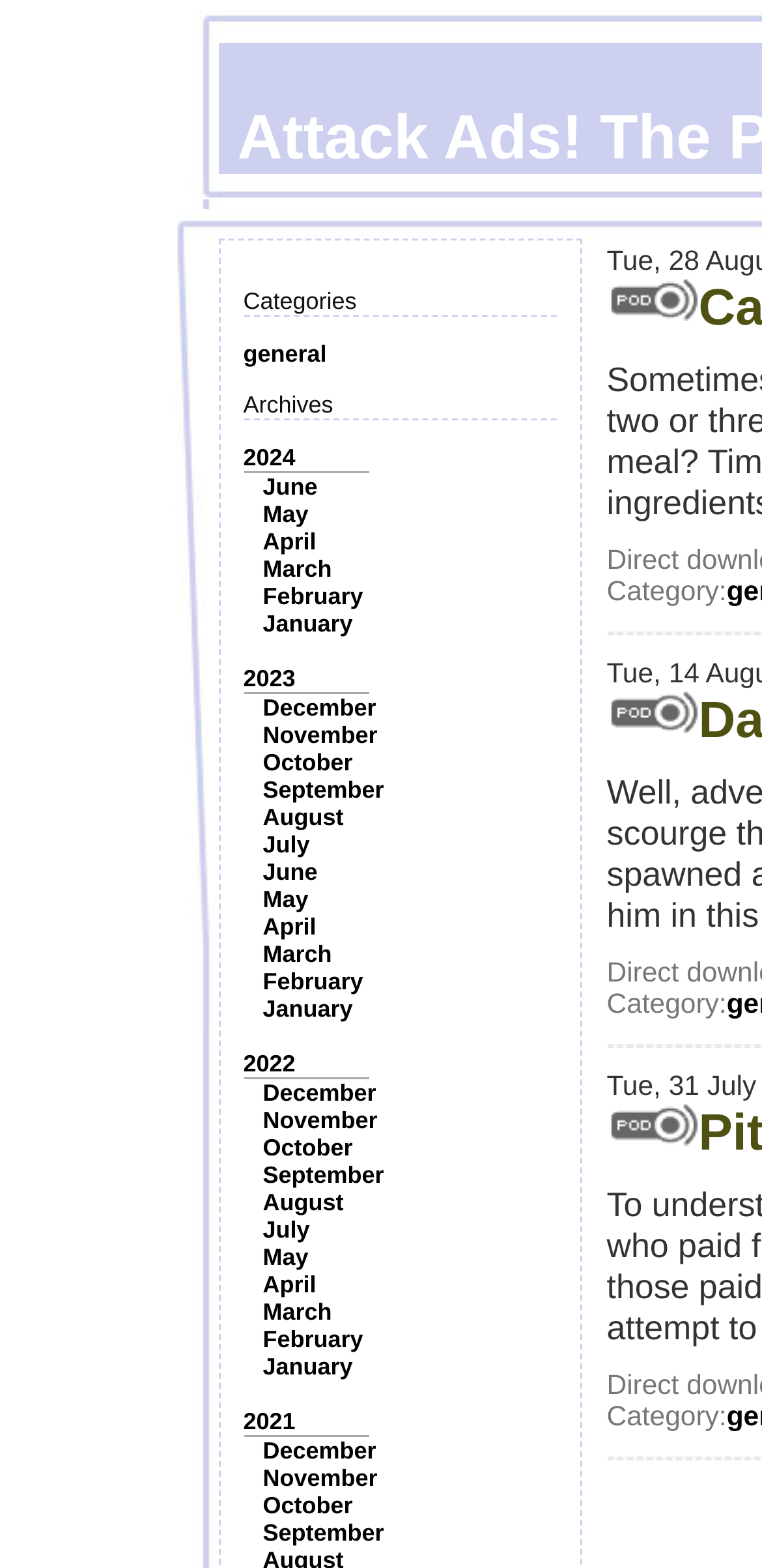Provide a single word or phrase answer to the question: 
What is the main topic of this webpage?

Attack Ads Podcast